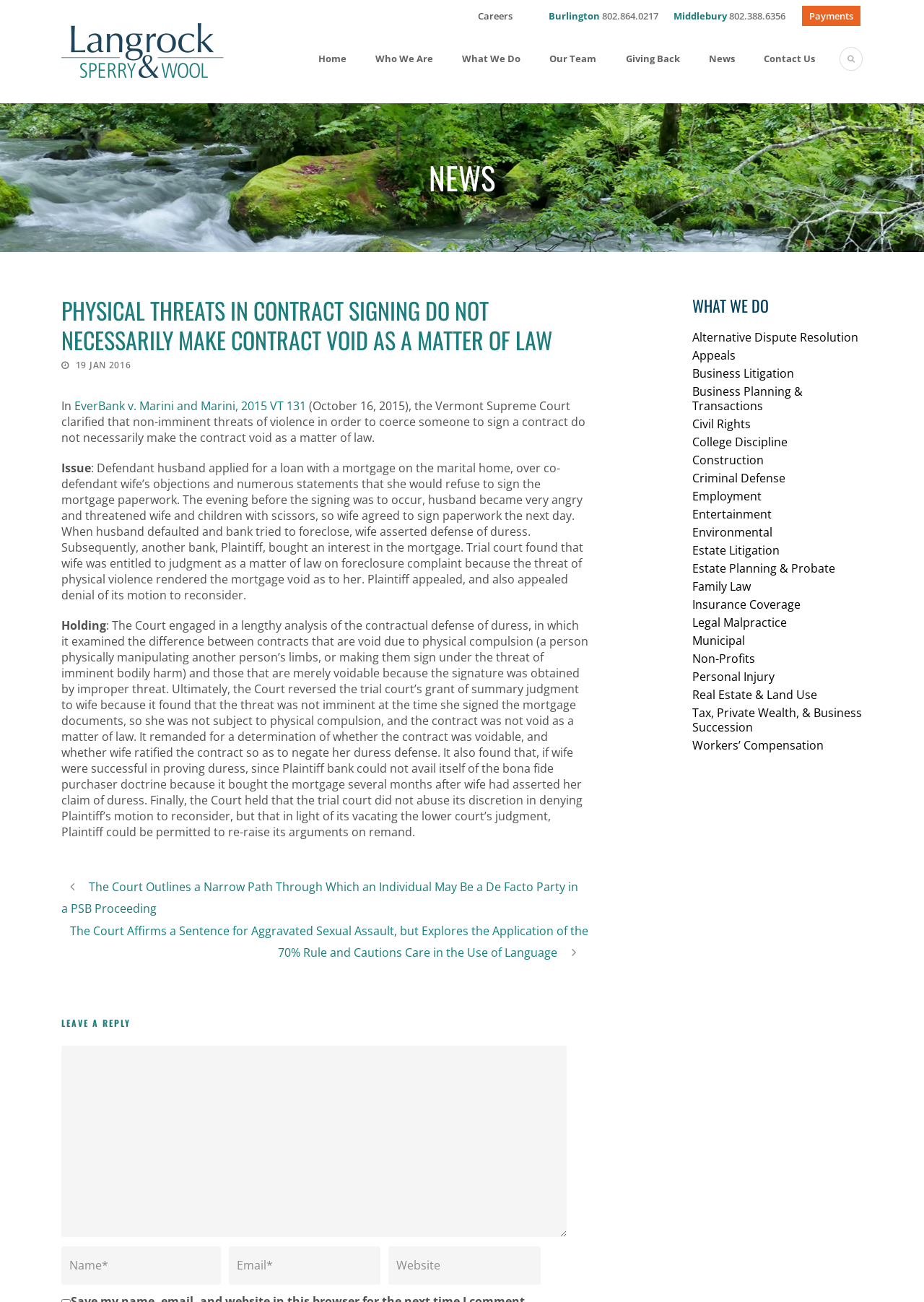Provide the bounding box coordinates of the HTML element described as: "Real Estate & Land Use". The bounding box coordinates should be four float numbers between 0 and 1, i.e., [left, top, right, bottom].

[0.749, 0.528, 0.884, 0.54]